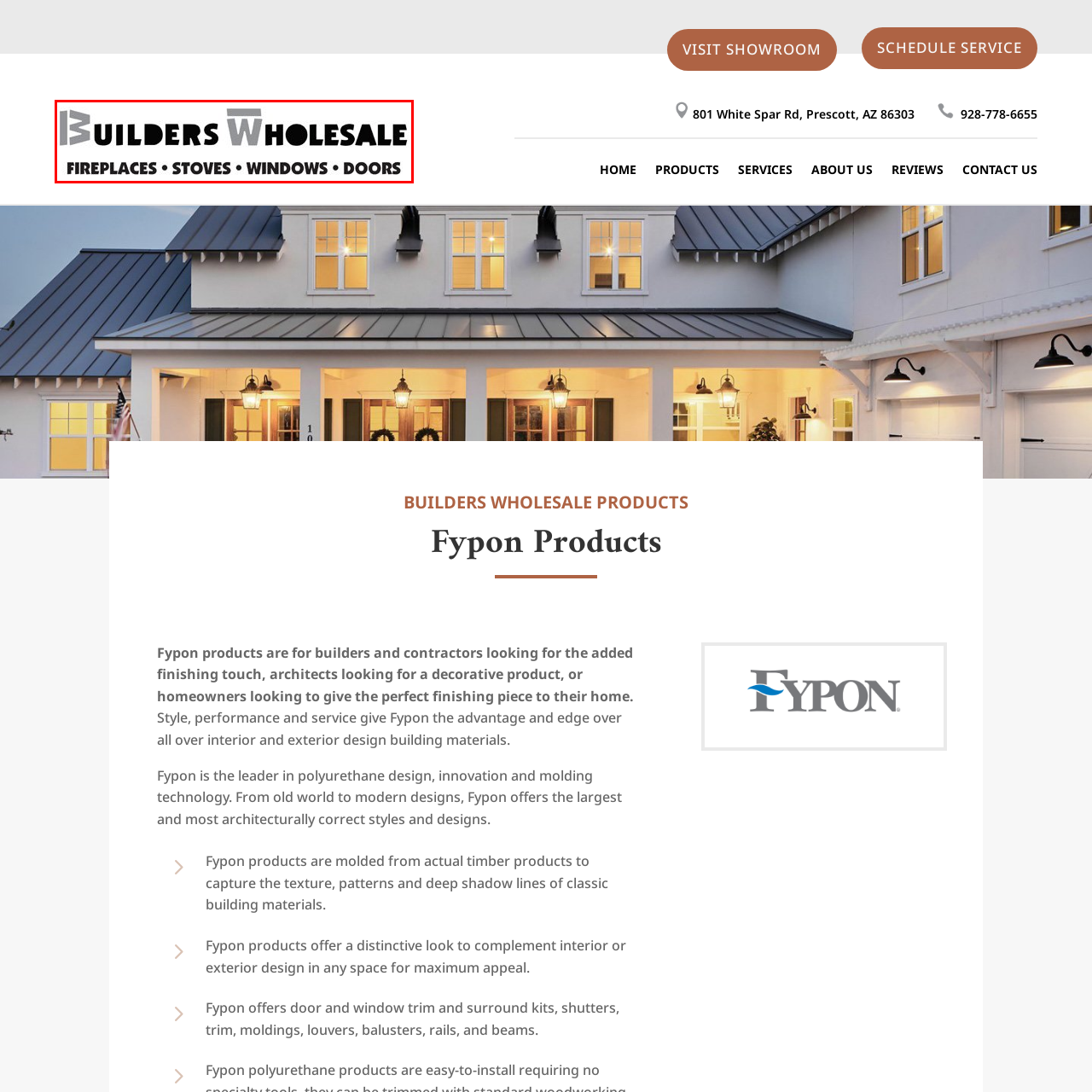Please scrutinize the image marked by the red boundary and answer the question that follows with a detailed explanation, using the image as evidence: 
Who is the target audience of Builders Wholesale?

The caption states that the company's focus is on providing high-quality building materials and services tailored for builders and contractors, implying that these professionals are the primary target audience of Builders Wholesale.